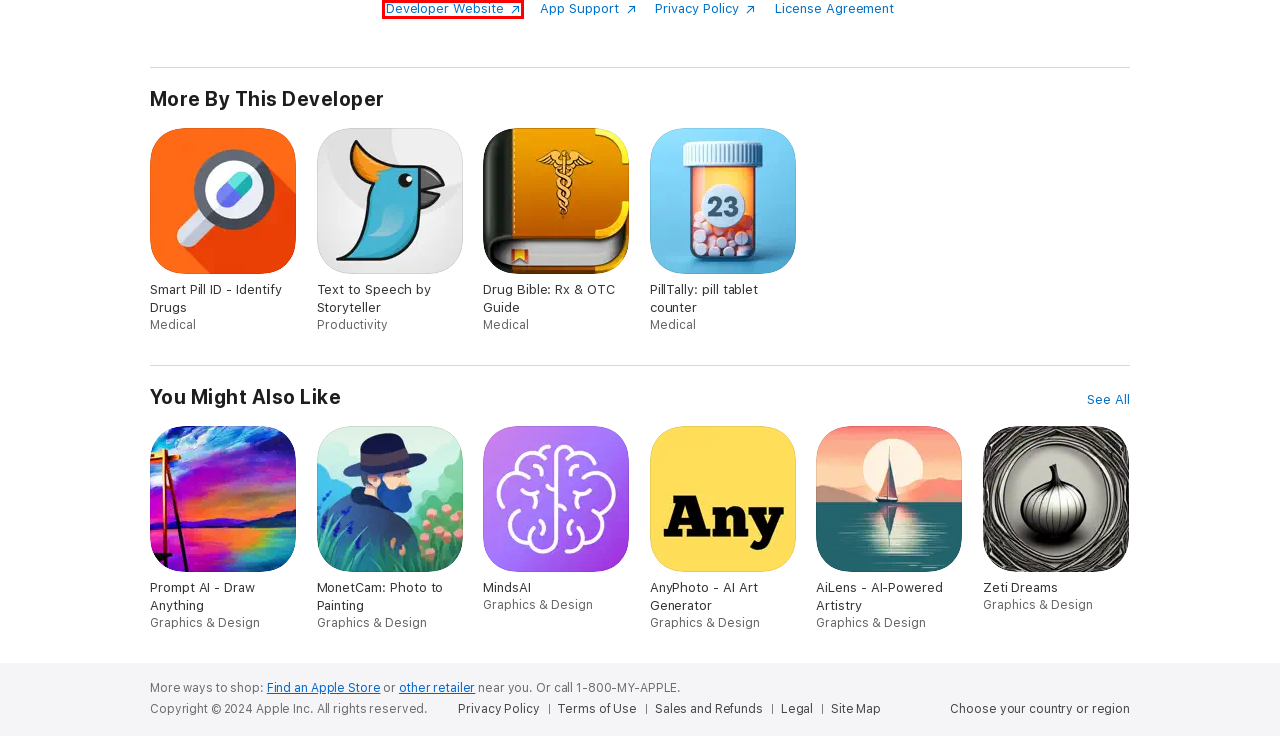You are looking at a screenshot of a webpage with a red bounding box around an element. Determine the best matching webpage description for the new webpage resulting from clicking the element in the red bounding box. Here are the descriptions:
A. Legal - Website Terms of Use - Apple
B. ‎Drug Bible: Rx & OTC Guide on the App Store
C. ‎MindsAI on the App Store
D. ‎AnyPhoto - AI Art Generator on the App Store
E. ‎AiLens - AI-Powered Artistry on the App Store
F. Apple - Legal
G. Artisio - From Photos to Art
H. ‎Smart Pill ID - Identify Drugs on the App Store

G